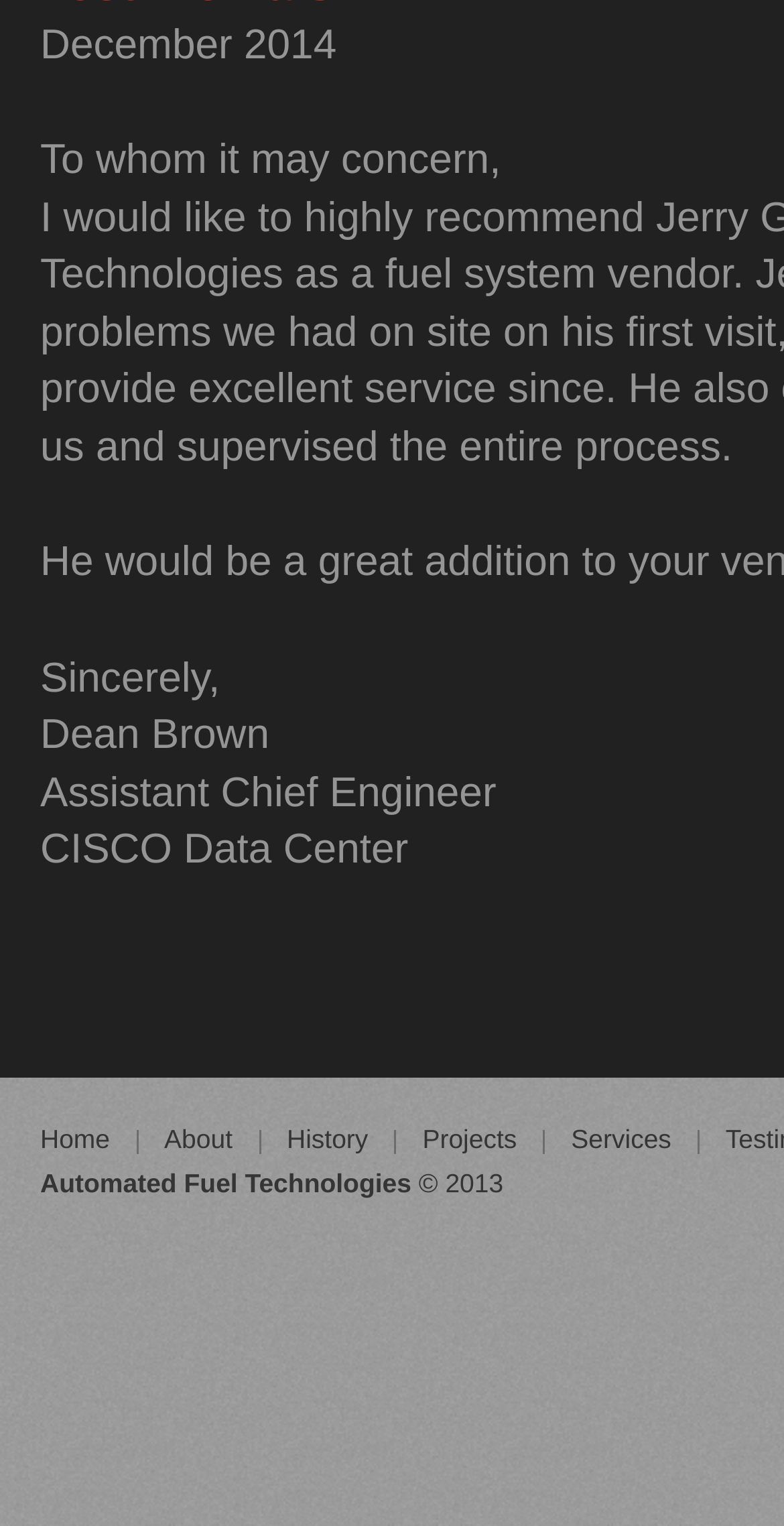Identify the coordinates of the bounding box for the element described below: "Services". Return the coordinates as four float numbers between 0 and 1: [left, top, right, bottom].

[0.728, 0.736, 0.856, 0.756]